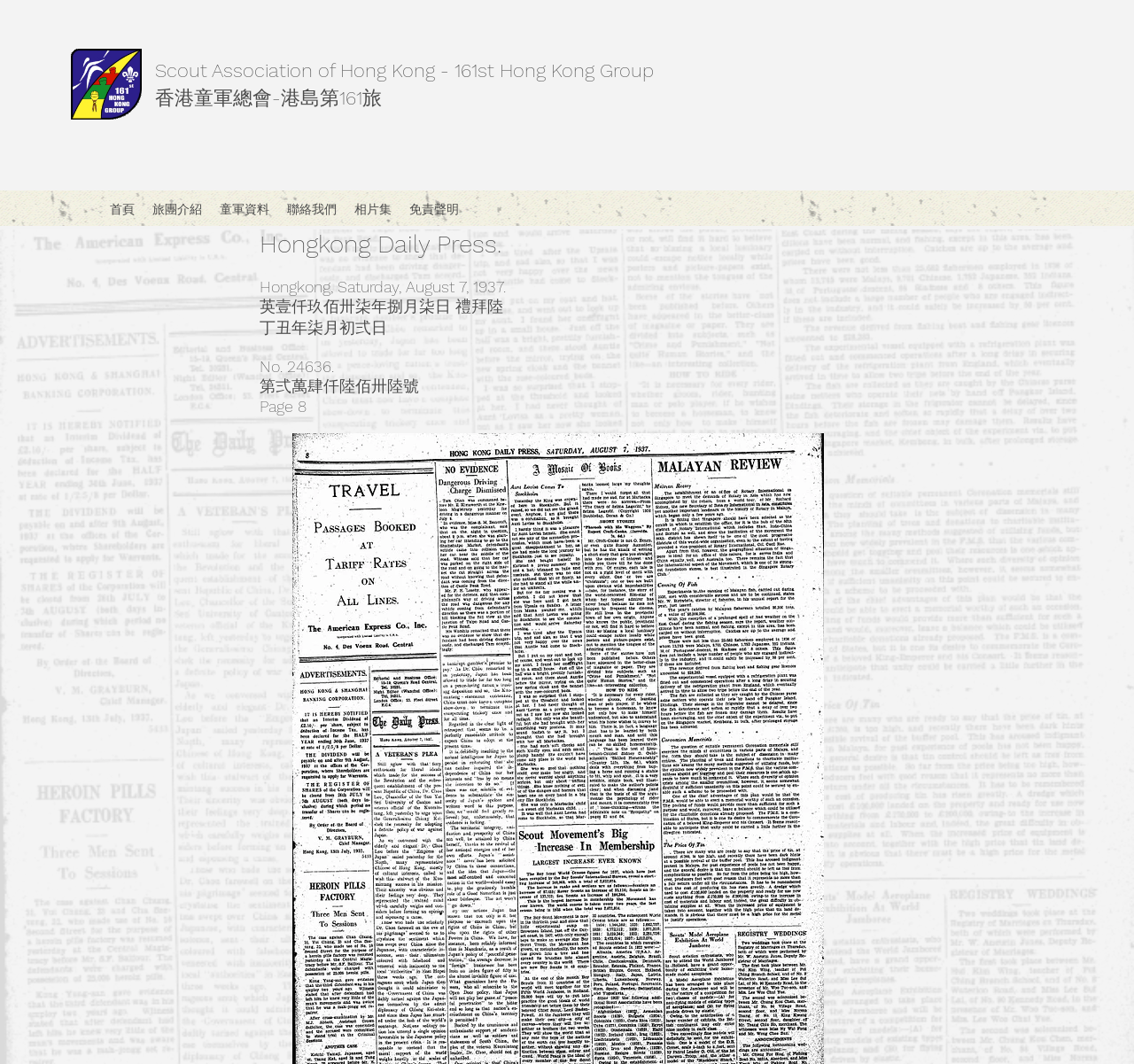Refer to the screenshot and answer the following question in detail:
What is the page number of the newspaper?

I found the answer by looking at the StaticText element which says 'Page 8'.